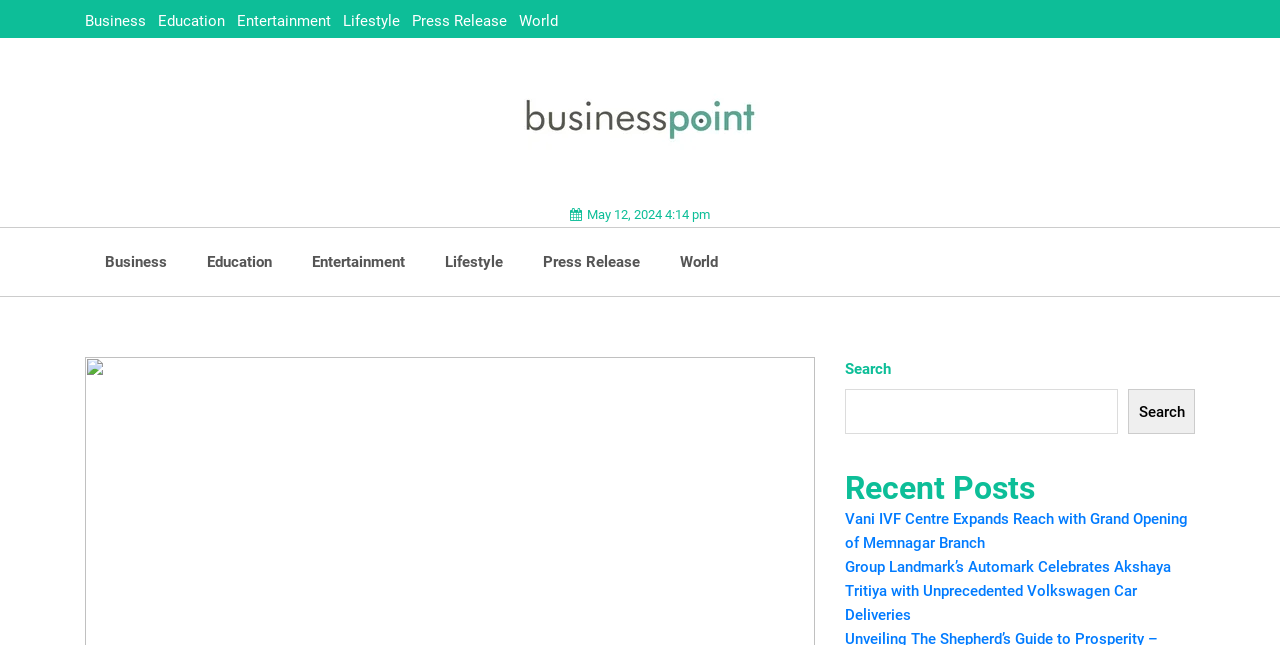Locate the bounding box of the UI element described by: "aria-label="Pin on Pinterest"" in the given webpage screenshot.

None